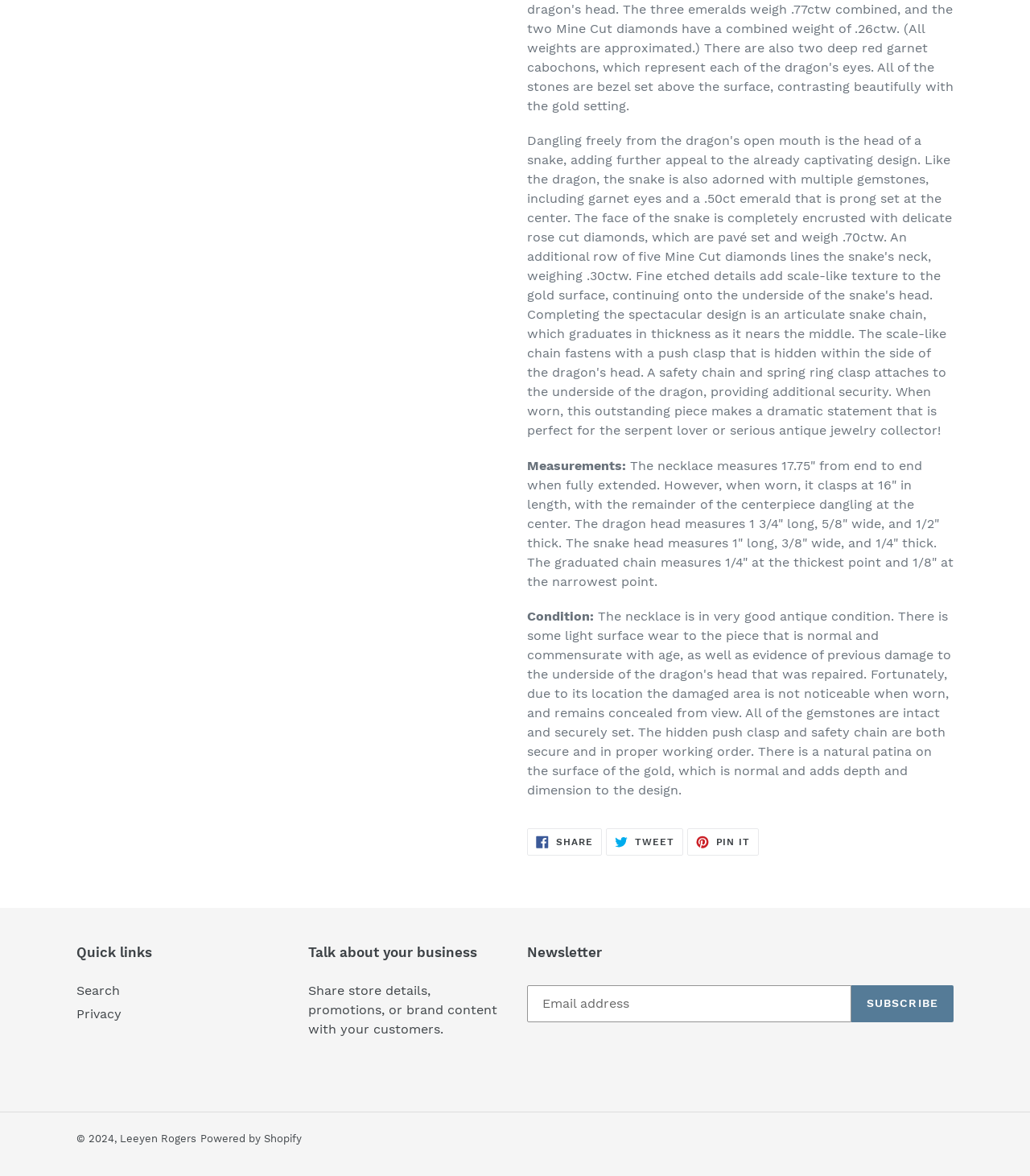Using the element description: "Subscribe", determine the bounding box coordinates. The coordinates should be in the format [left, top, right, bottom], with values between 0 and 1.

[0.826, 0.838, 0.926, 0.869]